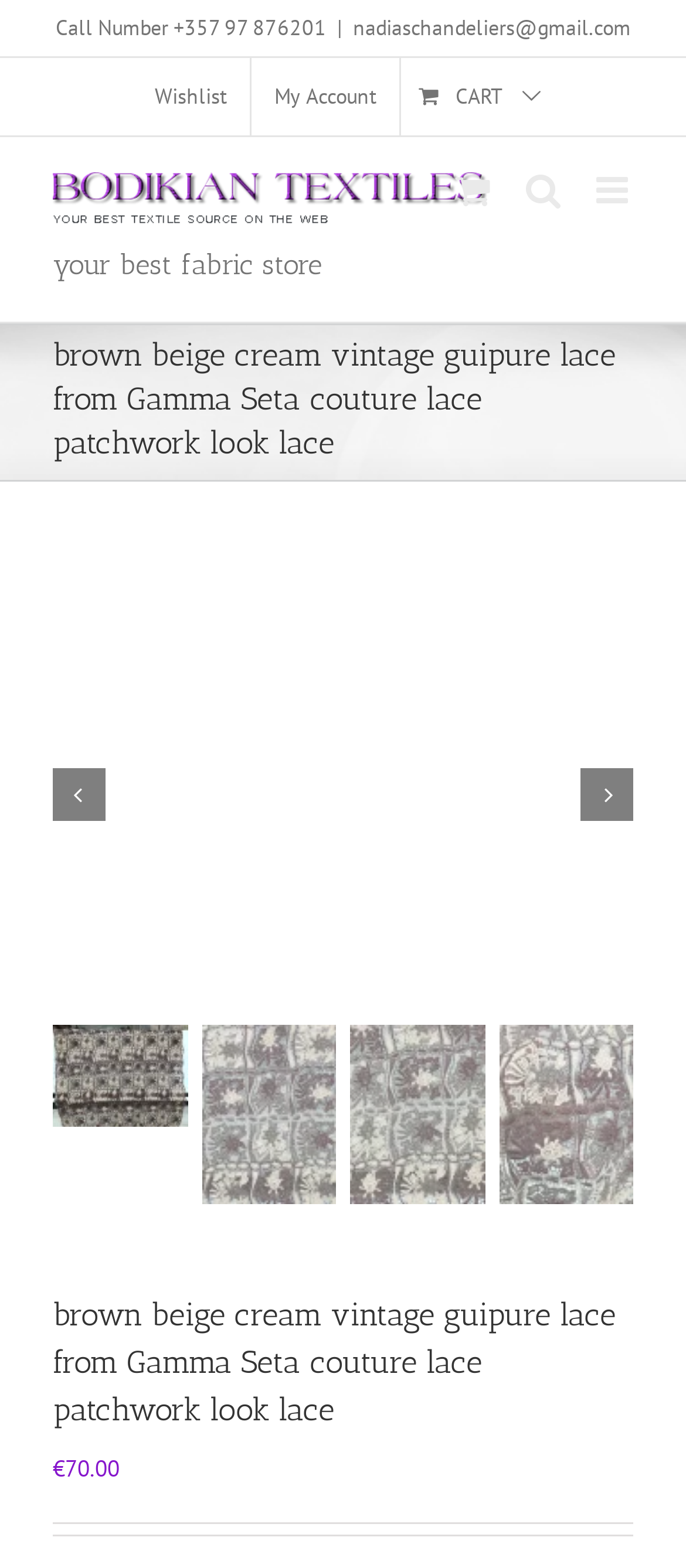Extract the bounding box coordinates of the UI element described by: "My Account". The coordinates should include four float numbers ranging from 0 to 1, e.g., [left, top, right, bottom].

[0.367, 0.037, 0.582, 0.087]